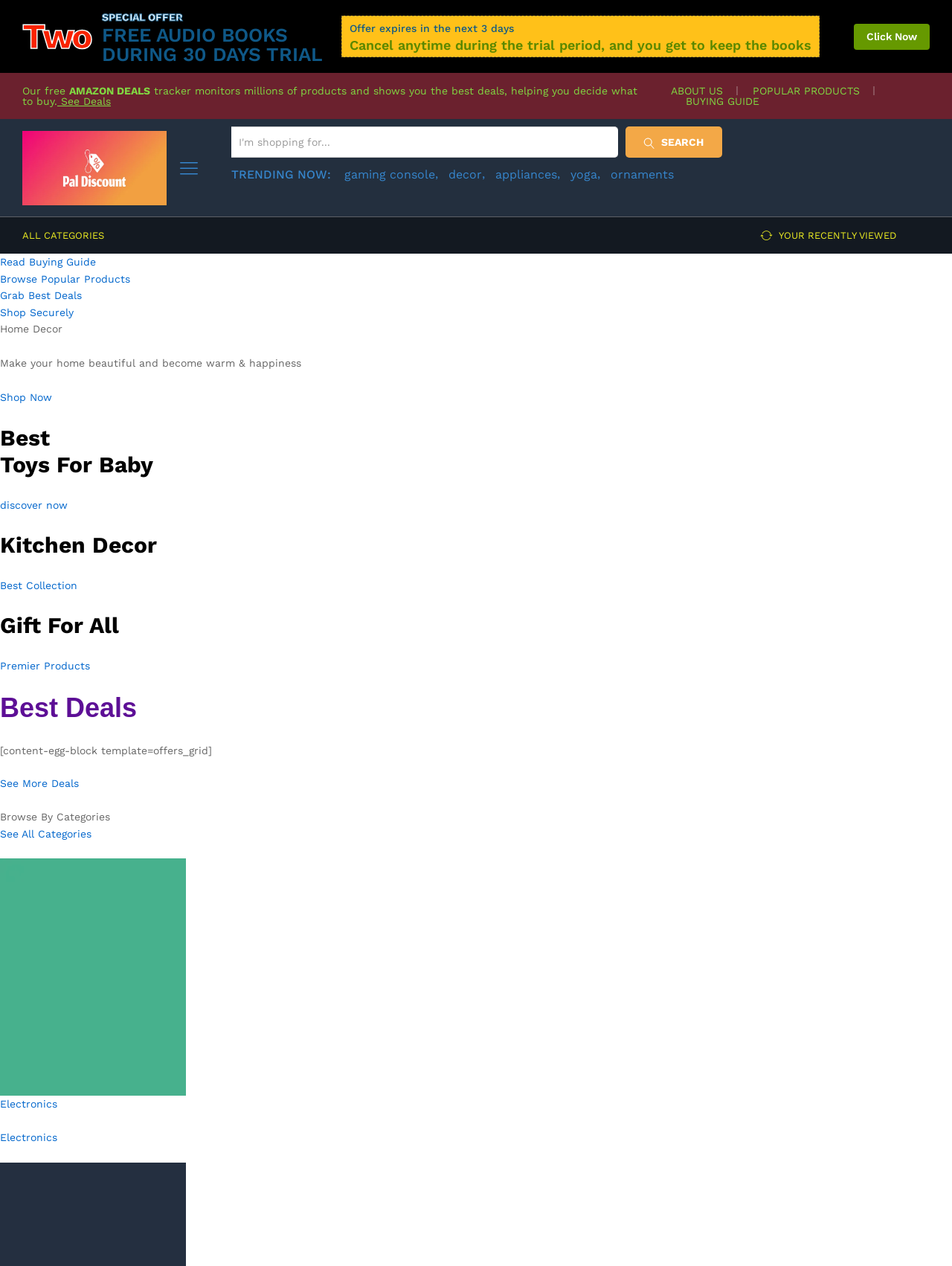Summarize the contents and layout of the webpage in detail.

The webpage is an Amazon Discount Store, featuring various sections and links to explore deals, products, and categories. At the top, there is a heading "Two" followed by a special offer announcement "FREE AUDIO BOOKS DURING 30 DAYS TRIAL" with a note that the offer expires in three days. Below this, there is a call-to-action link "Click Now" to take advantage of the offer.

On the left side, there is a section highlighting "AMAZON DEALS" with a brief description of the deal tracker. Below this, there are links to "See Deals", "ABOUT US", "POPULAR PRODUCTS", and "BUYING GUIDE". 

In the middle, there is a search bar with a placeholder text "I'm shopping for..." and a search icon button. Above the search bar, there is a heading "TRENDING NOW:" with links to popular categories such as gaming consoles, decor, appliances, yoga, and ornaments.

On the right side, there is a section displaying "YOUR RECENTLY VIEWED" items. Below this, there are links to "Read Buying Guide", "Browse Popular Products", "Grab Best Deals", and "Shop Securely". 

Further down, there are various sections showcasing different product categories, including Home Decor, Best Toys For Baby, Kitchen Decor, Gift For All, and Best Deals. Each section has a heading and a link to explore more products. There is also a section displaying "Browse By Categories" with a link to "See All Categories".

At the bottom, there are links to specific categories such as Electronics, with an accompanying image. Finally, there is a link with an icon on the bottom right corner of the page.